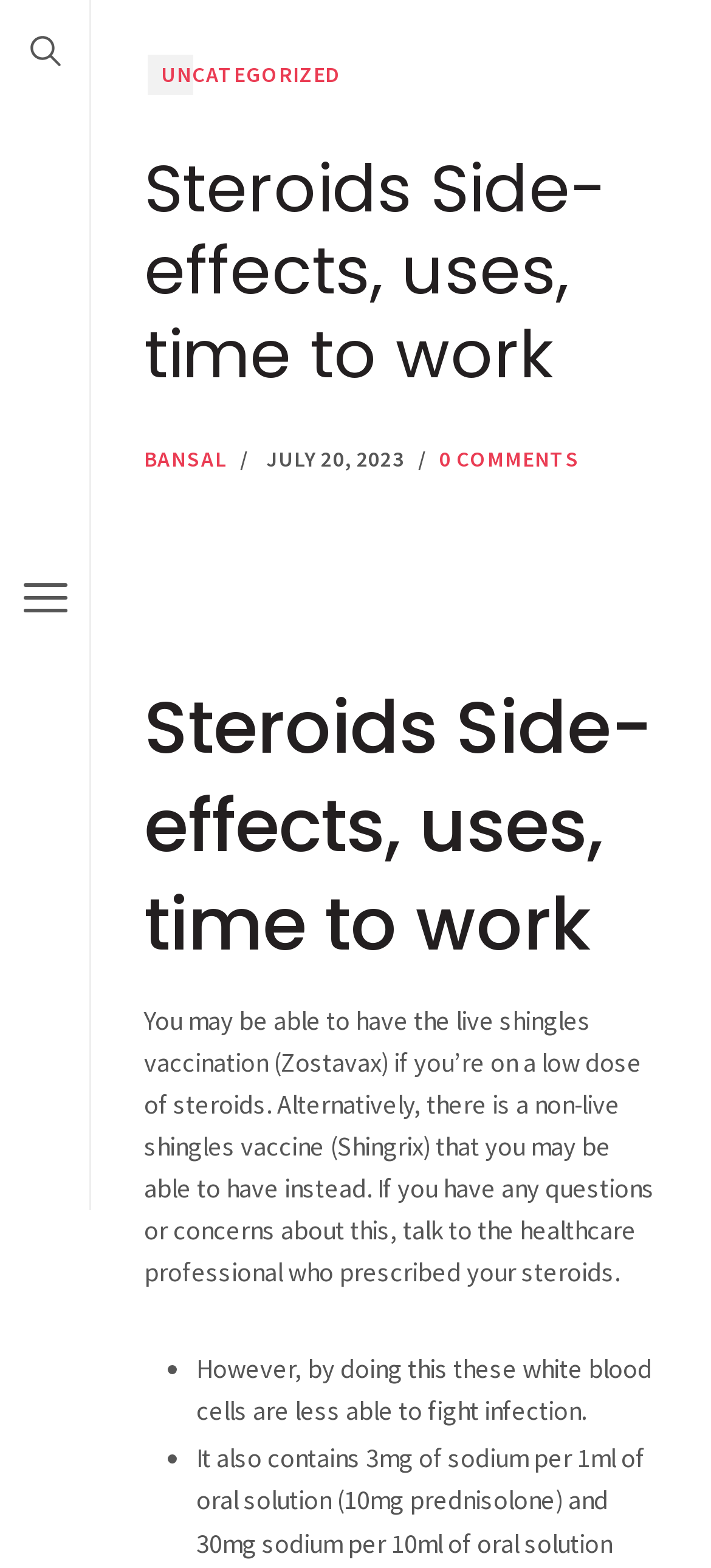Give a short answer using one word or phrase for the question:
What is the copyright year?

2023